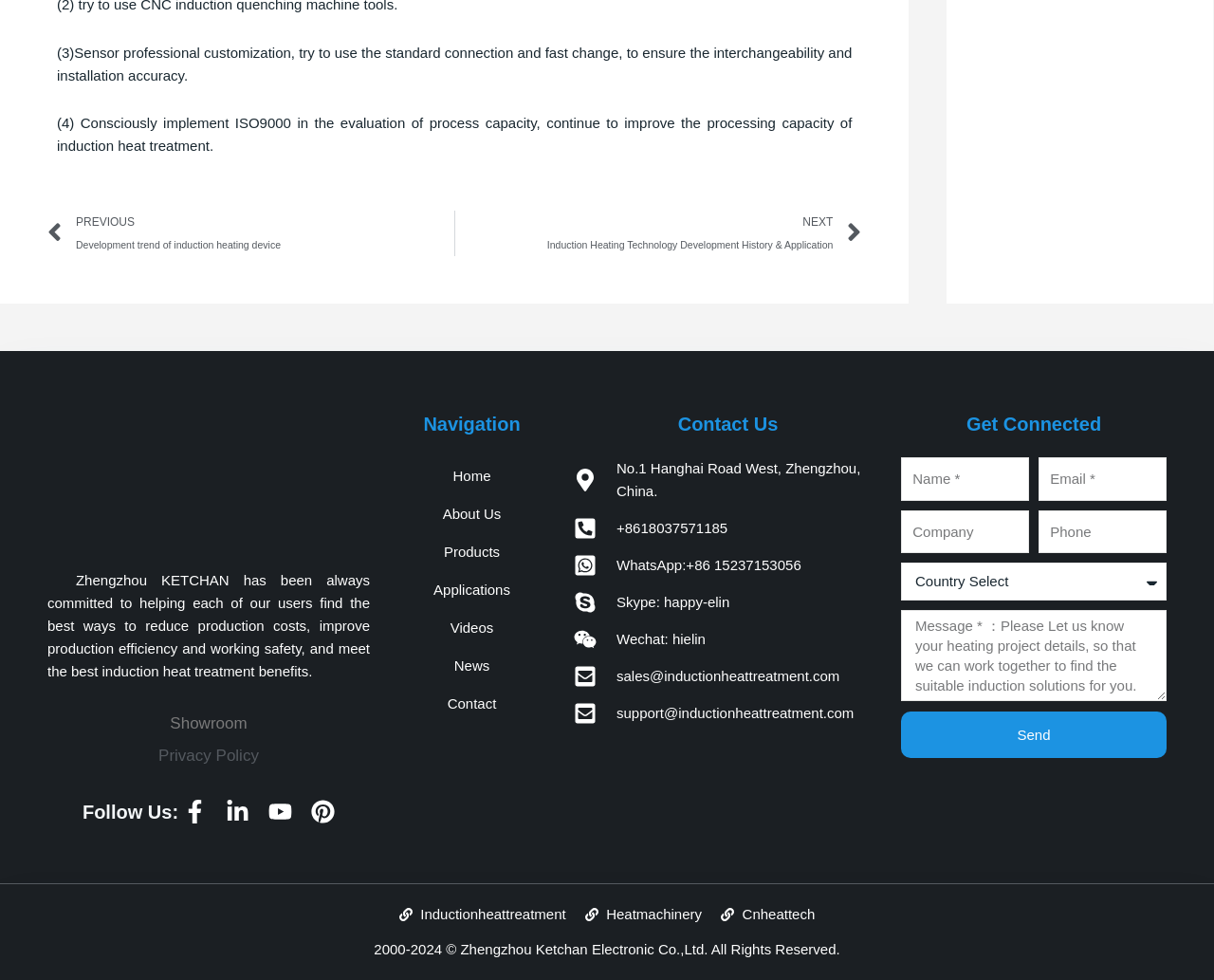What is the address of the company?
Examine the image and give a concise answer in one word or a short phrase.

No.1 Hanghai Road West, Zhengzhou, China